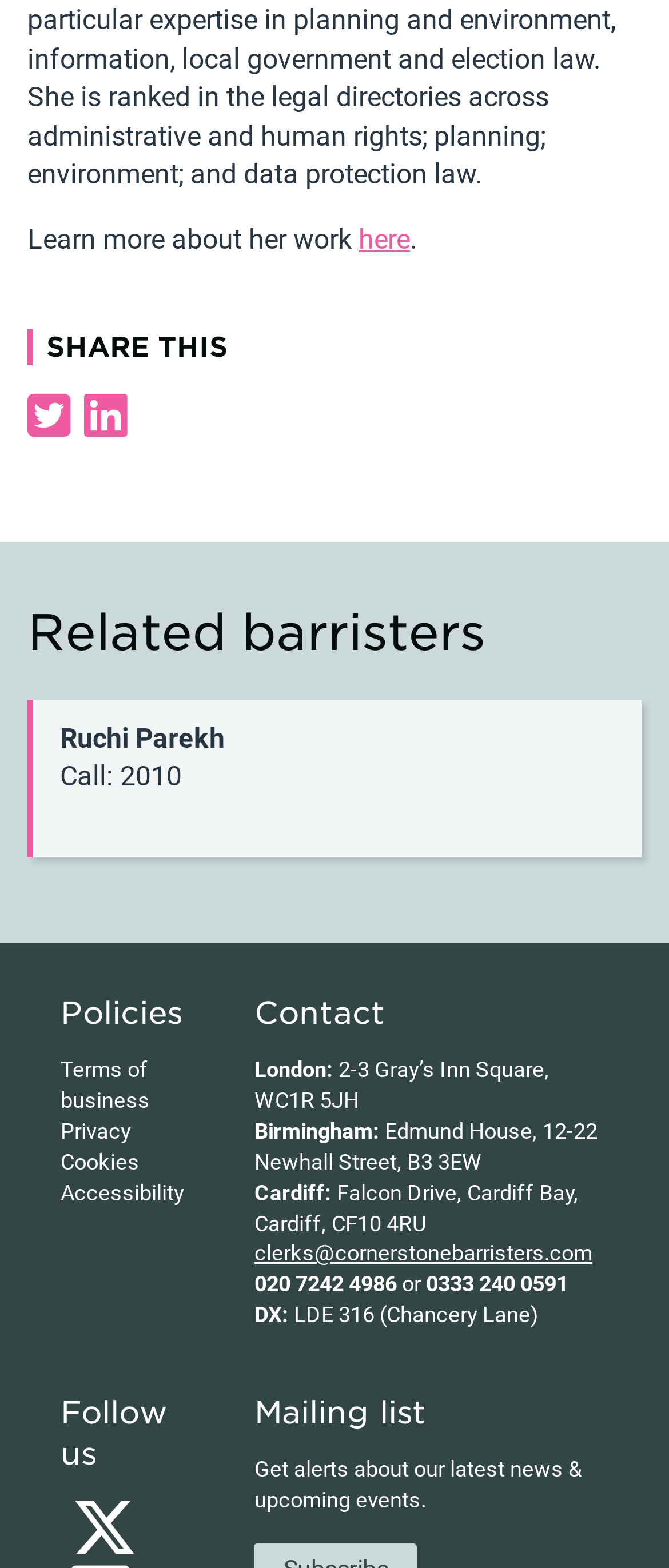Please identify the bounding box coordinates of the area that needs to be clicked to follow this instruction: "View Ruchi Parekh's profile".

[0.041, 0.446, 0.959, 0.547]